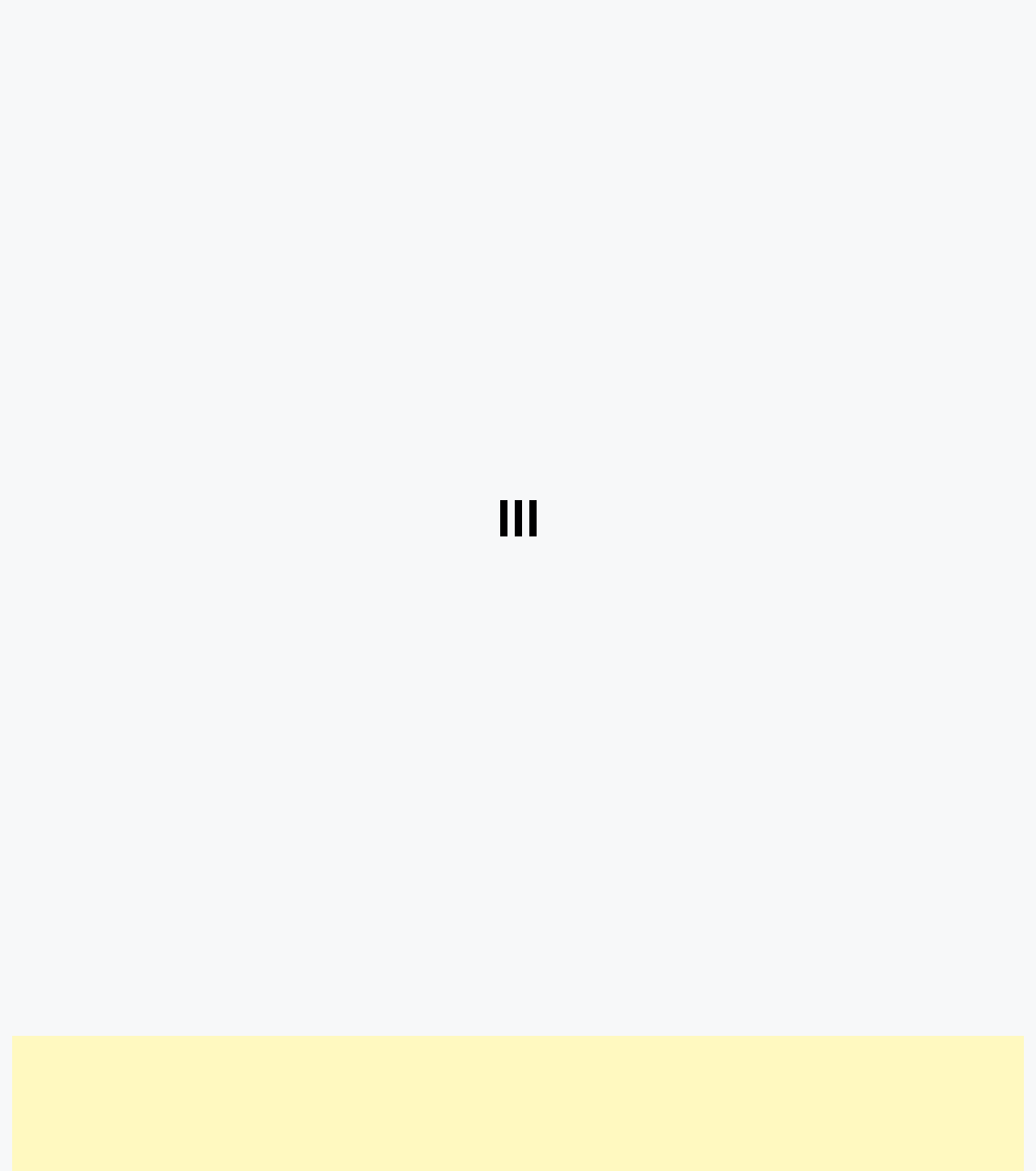Provide the bounding box coordinates of the area you need to click to execute the following instruction: "go to mockups page".

[0.456, 0.028, 0.535, 0.063]